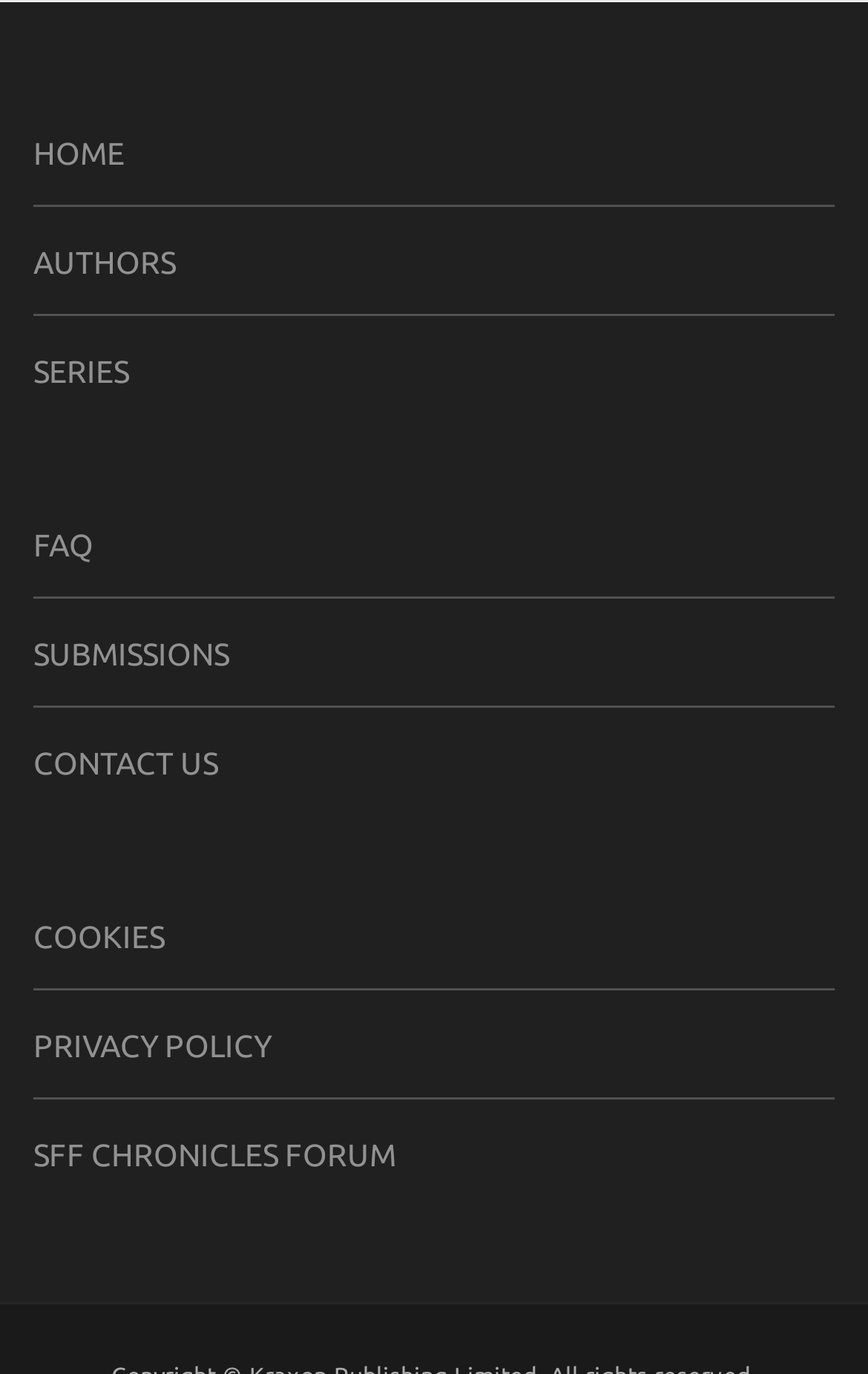Please pinpoint the bounding box coordinates for the region I should click to adhere to this instruction: "browse series".

[0.038, 0.258, 0.149, 0.283]